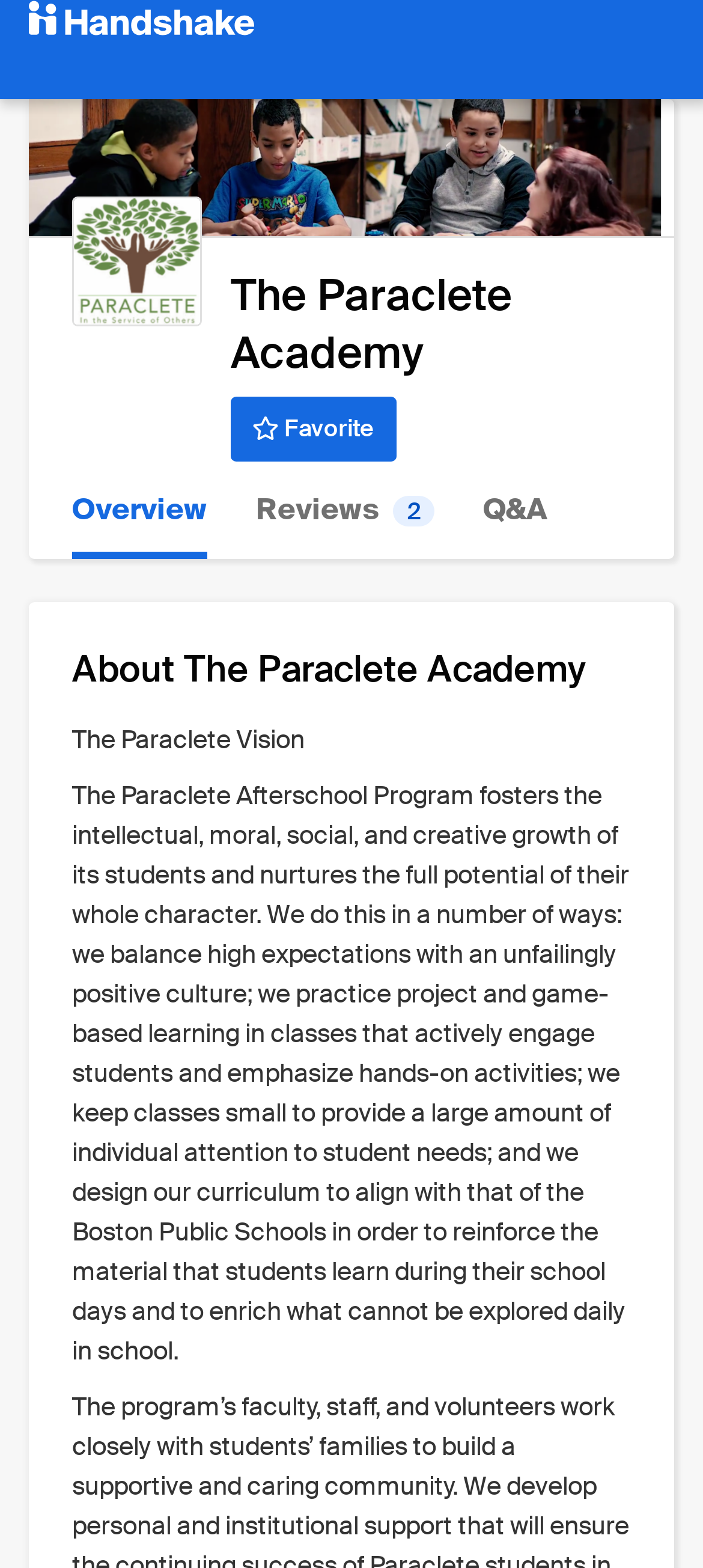Please determine the bounding box coordinates for the element with the description: "Favorite".

[0.328, 0.253, 0.563, 0.295]